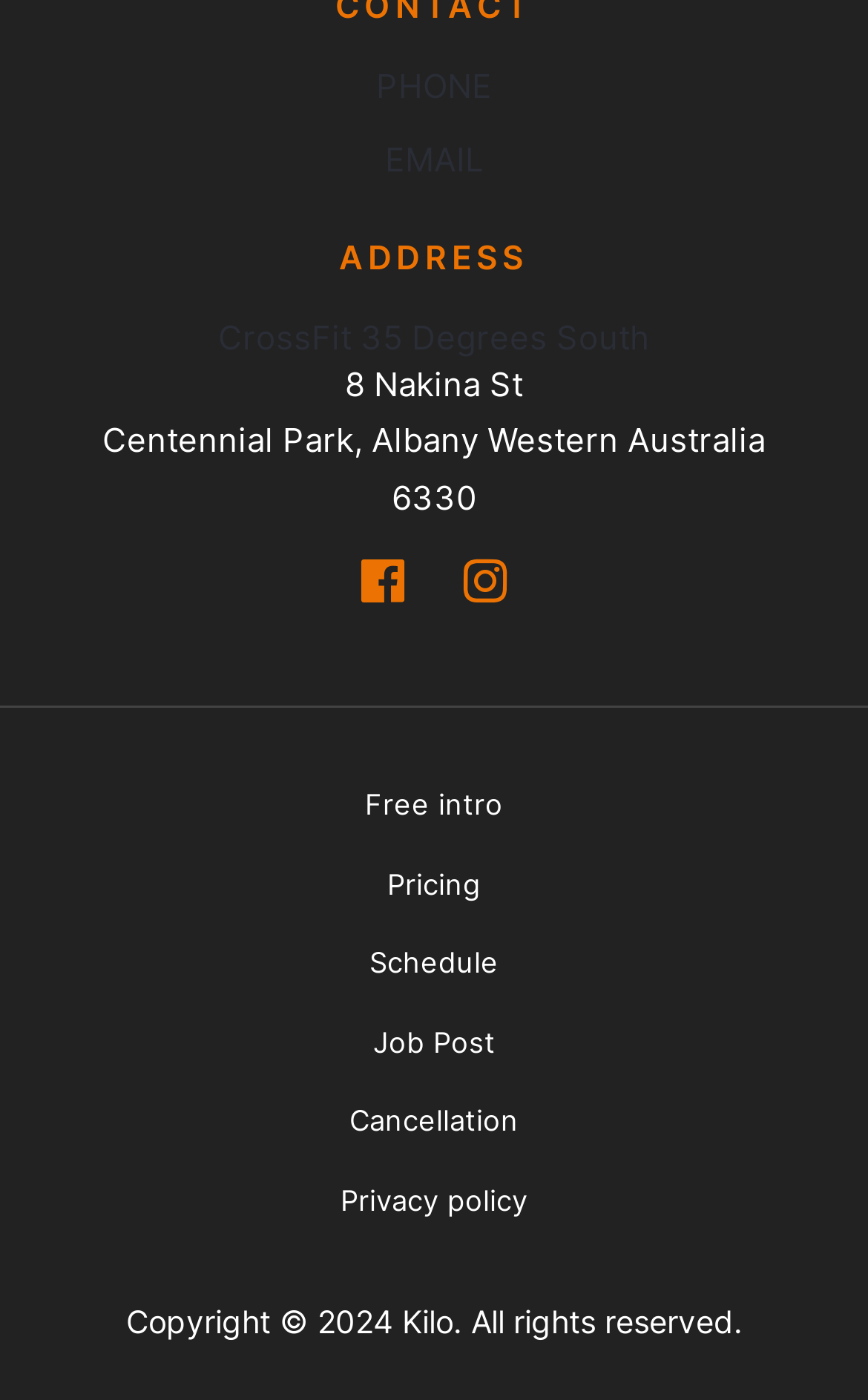Specify the bounding box coordinates of the area to click in order to follow the given instruction: "Check Copyright information."

[0.145, 0.93, 0.322, 0.957]